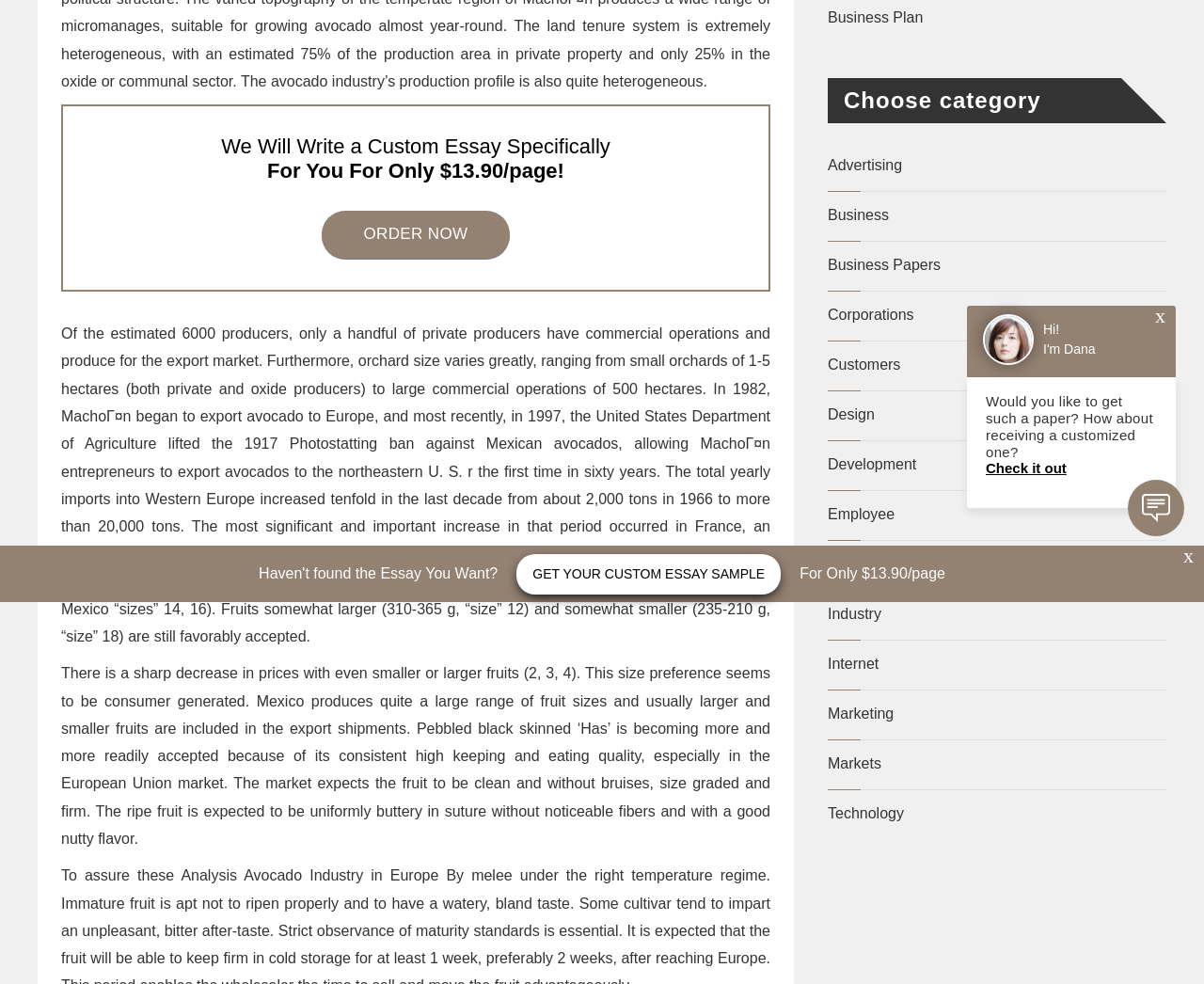Find the coordinates for the bounding box of the element with this description: "Development".

[0.688, 0.463, 0.761, 0.48]